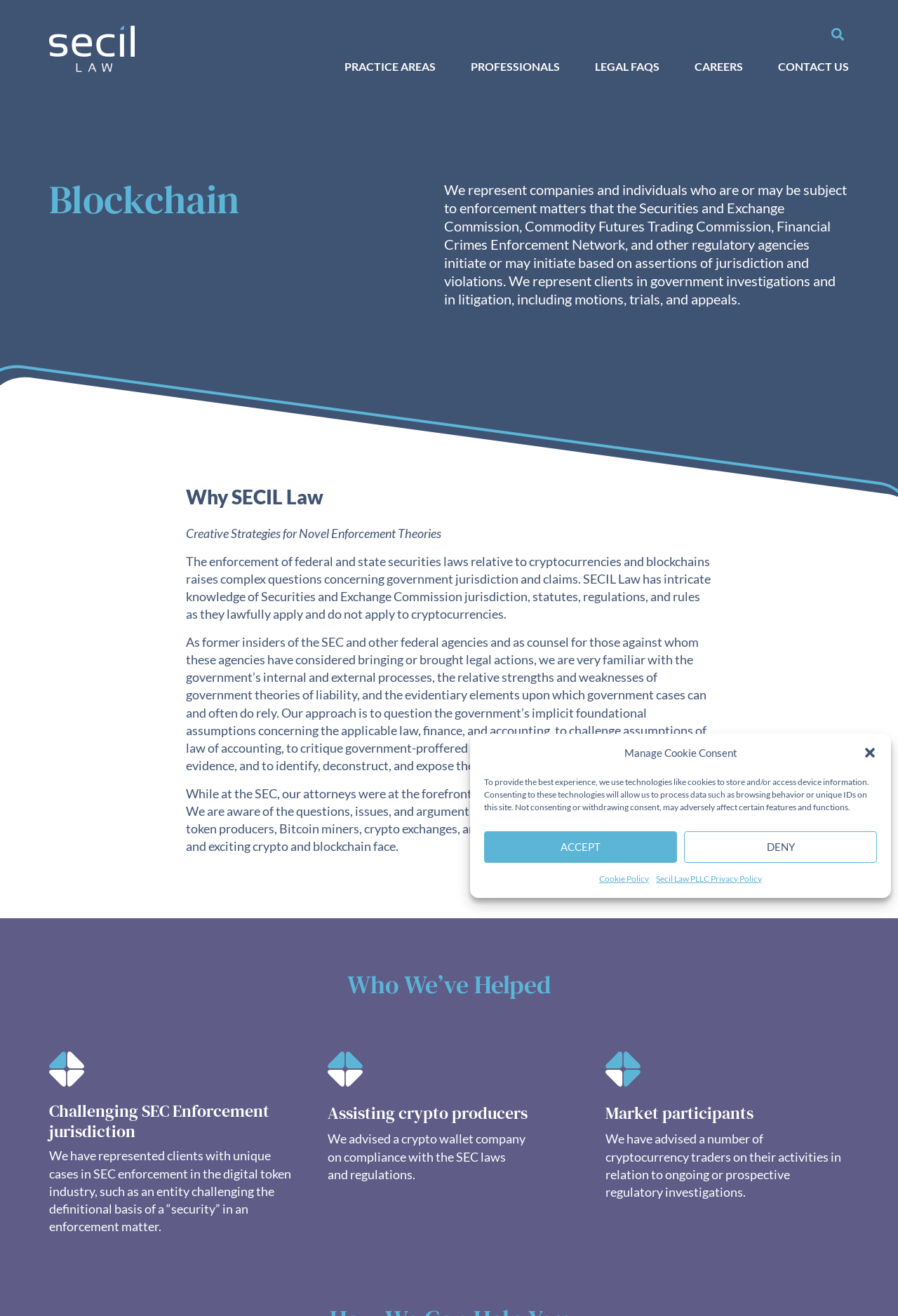What is the expertise of SECIL Law PLLC's attorneys?
Provide a short answer using one word or a brief phrase based on the image.

Novel enforcement theories